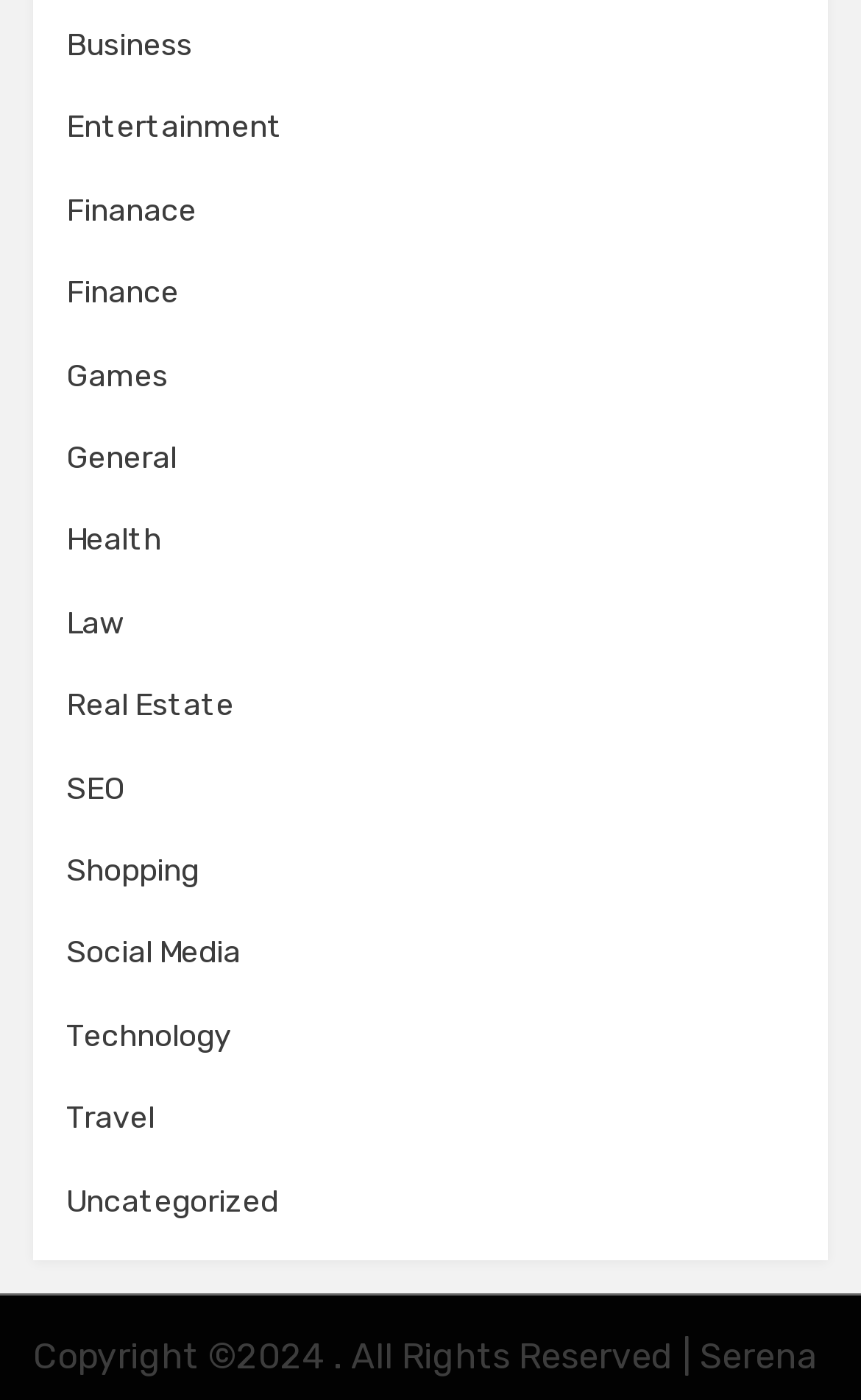With reference to the image, please provide a detailed answer to the following question: What category is located at the bottom of the list?

By examining the bounding box coordinates, I can see that the link 'Uncategorized' has the largest y2 value, which suggests that it is located at the bottom of the list.